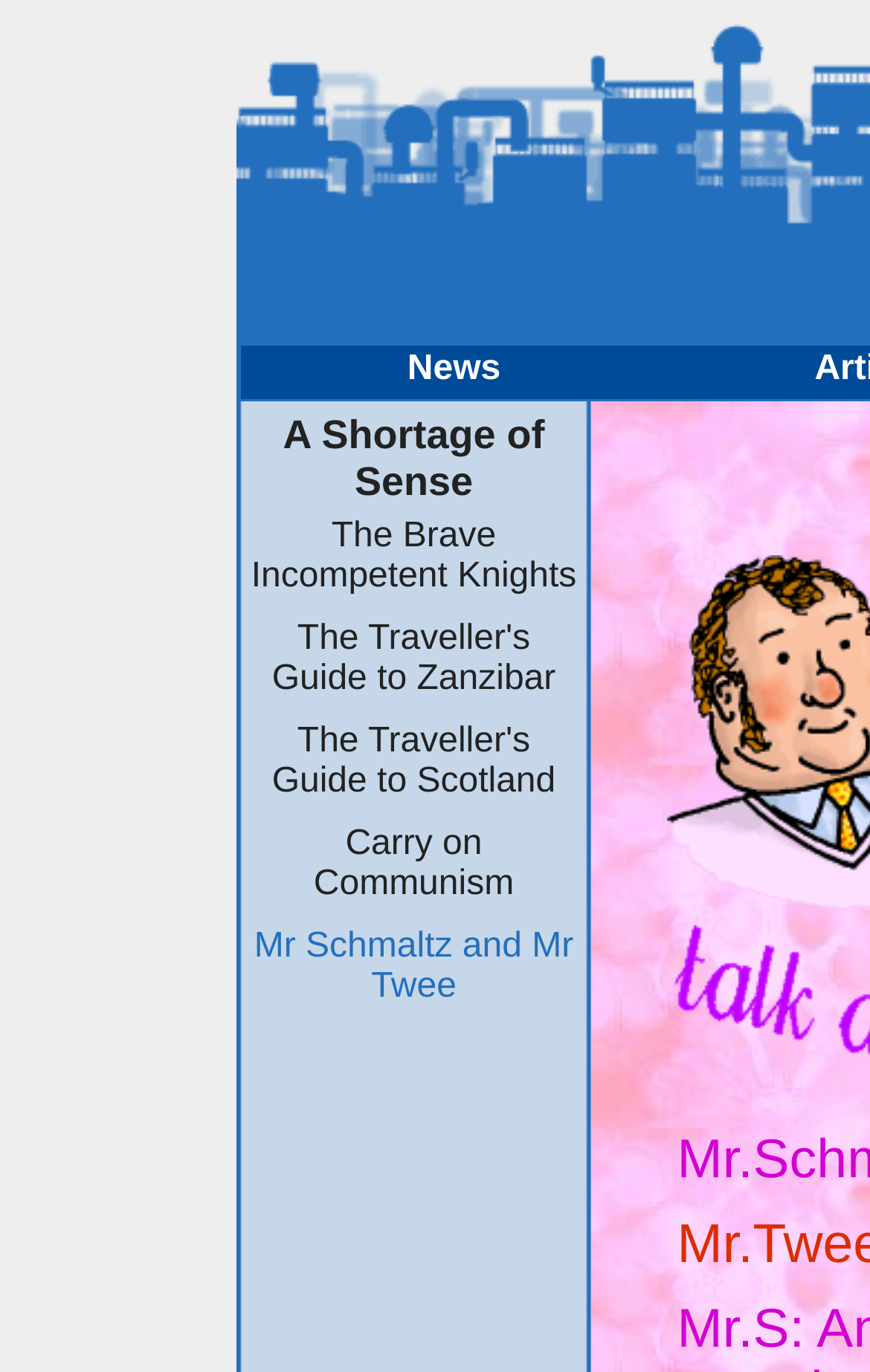Given the following UI element description: "The Brave Incompetent Knights", find the bounding box coordinates in the webpage screenshot.

[0.285, 0.369, 0.667, 0.444]